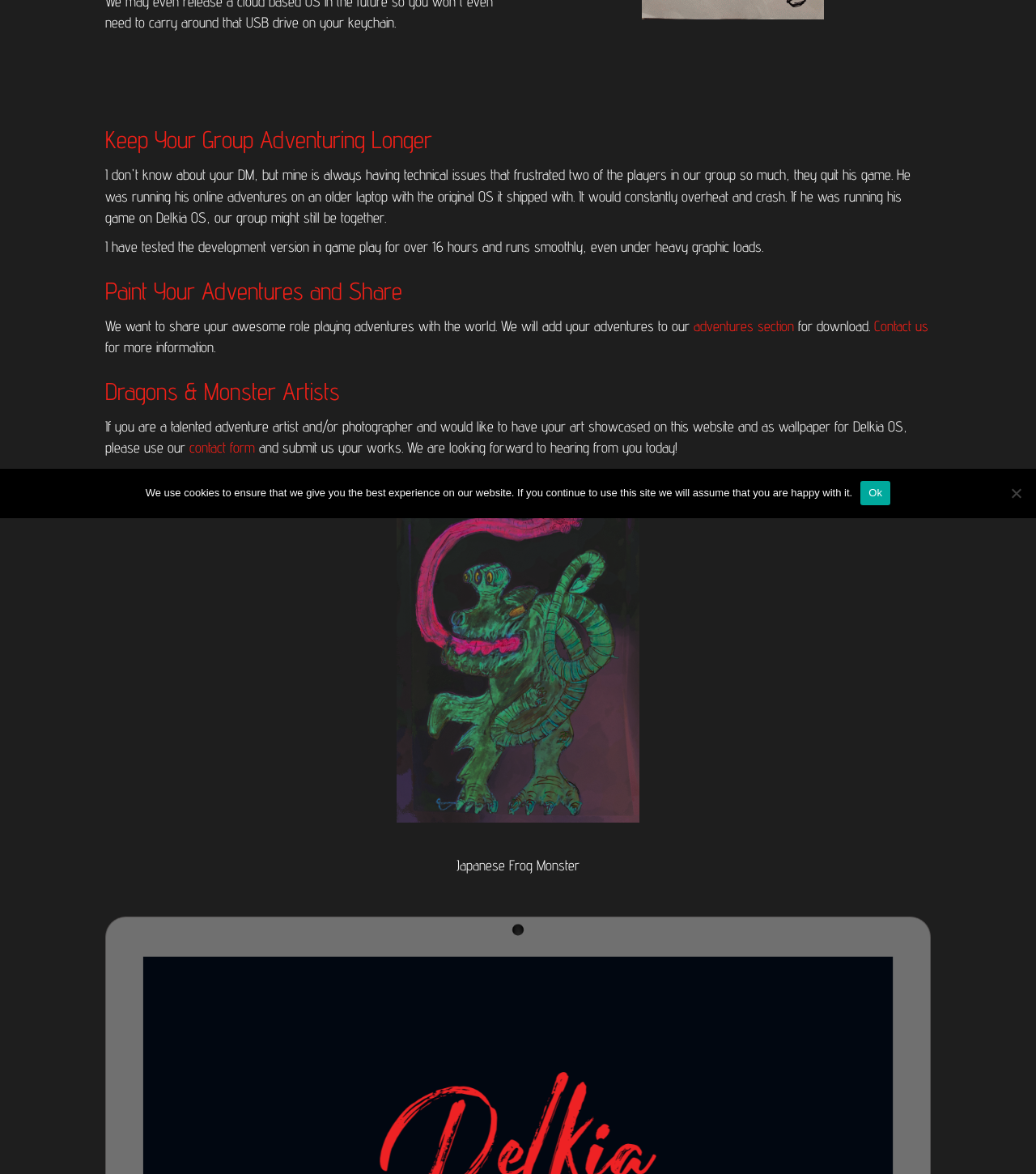Locate the bounding box of the UI element with the following description: "http://www.meetup.com/GNOTEAPARTY/messages/boards/thread/49357793/ - 128630938".

None